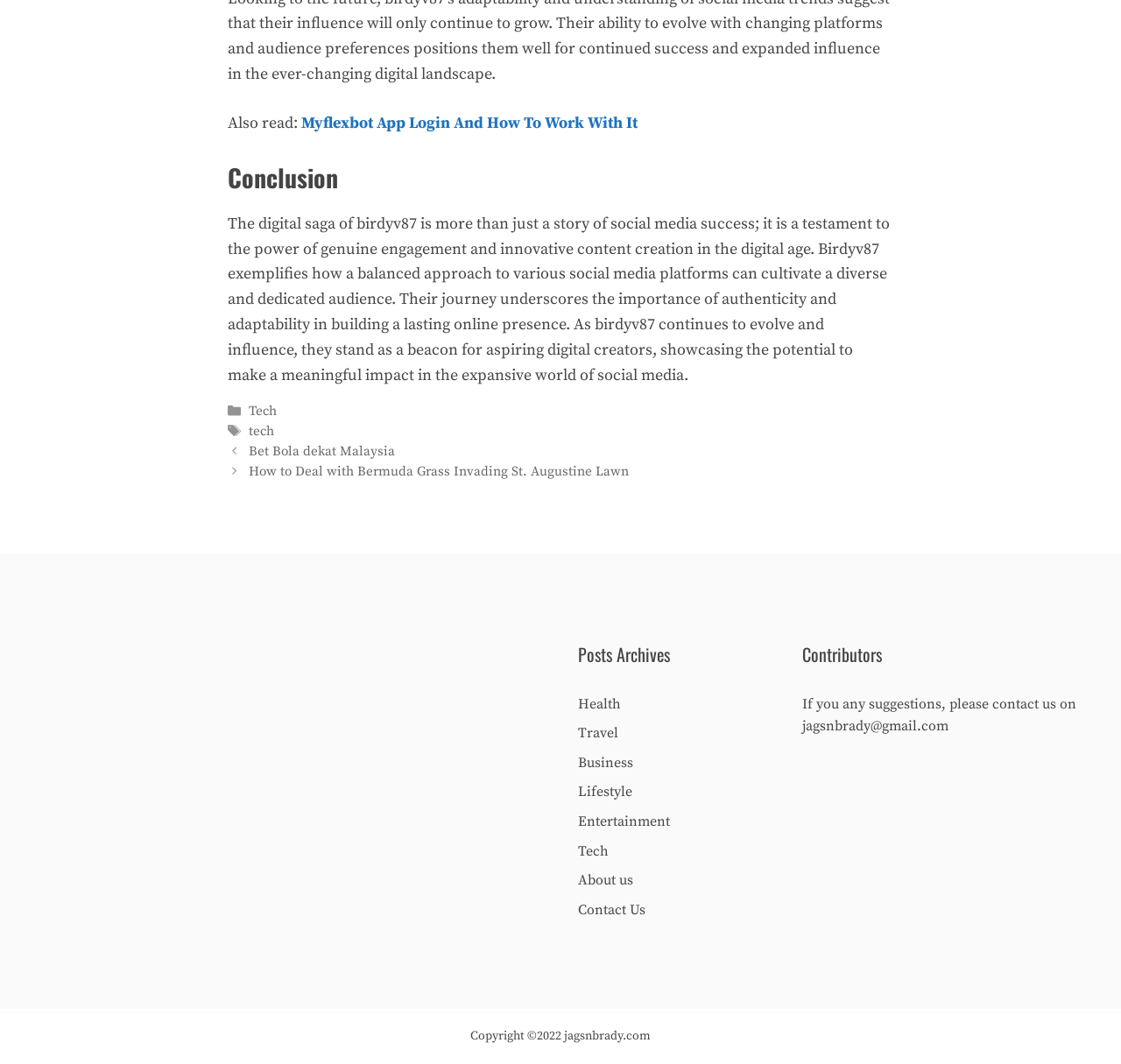Carefully examine the image and provide an in-depth answer to the question: What is the category of the post 'Bet Bola dekat Malaysia'?

The category of the post 'Bet Bola dekat Malaysia' can be found in the 'Posts' section, where it is listed under the 'Tech' category.